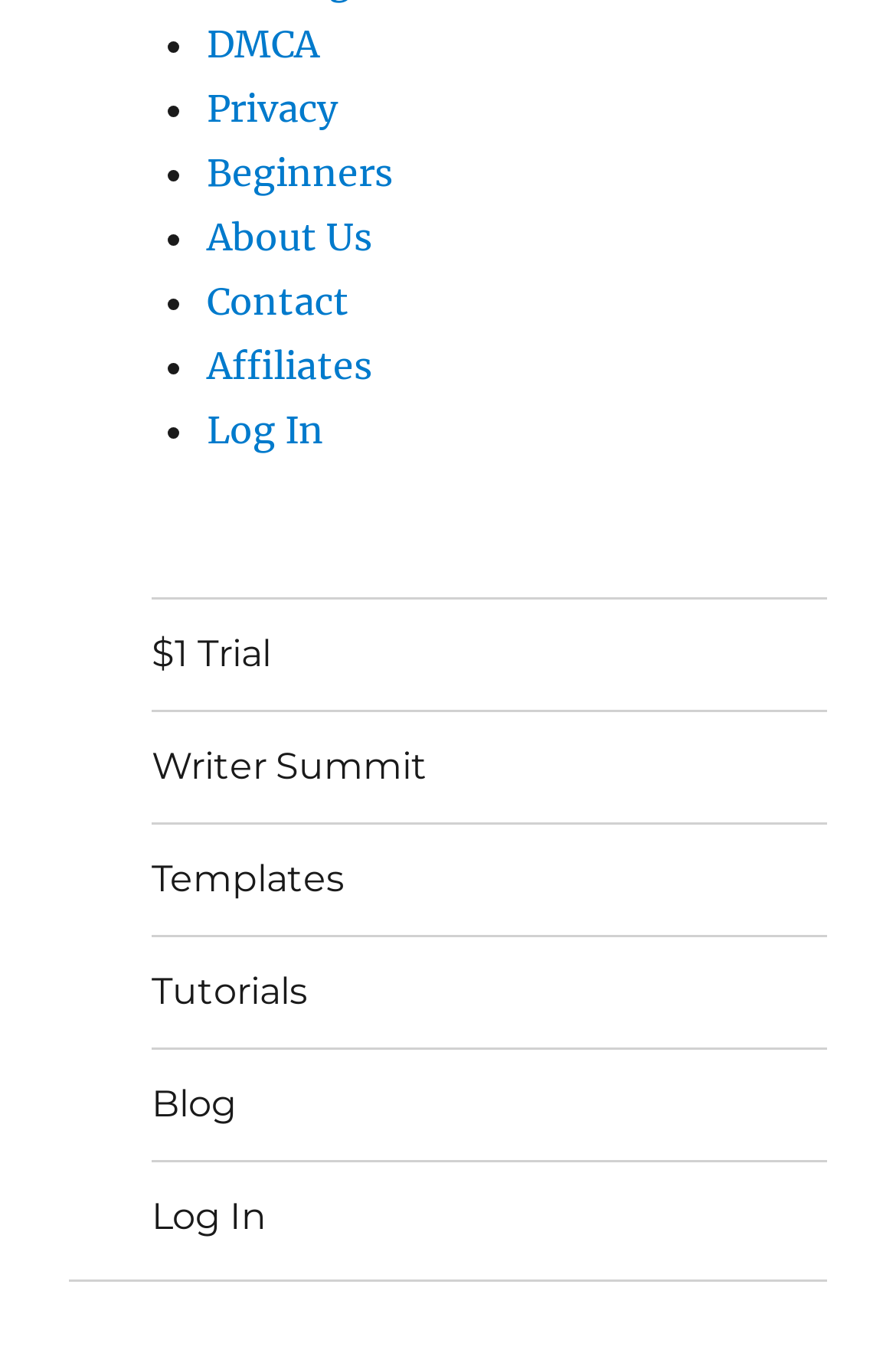Answer the question below with a single word or a brief phrase: 
What is the second link in the footer?

Writer Summit